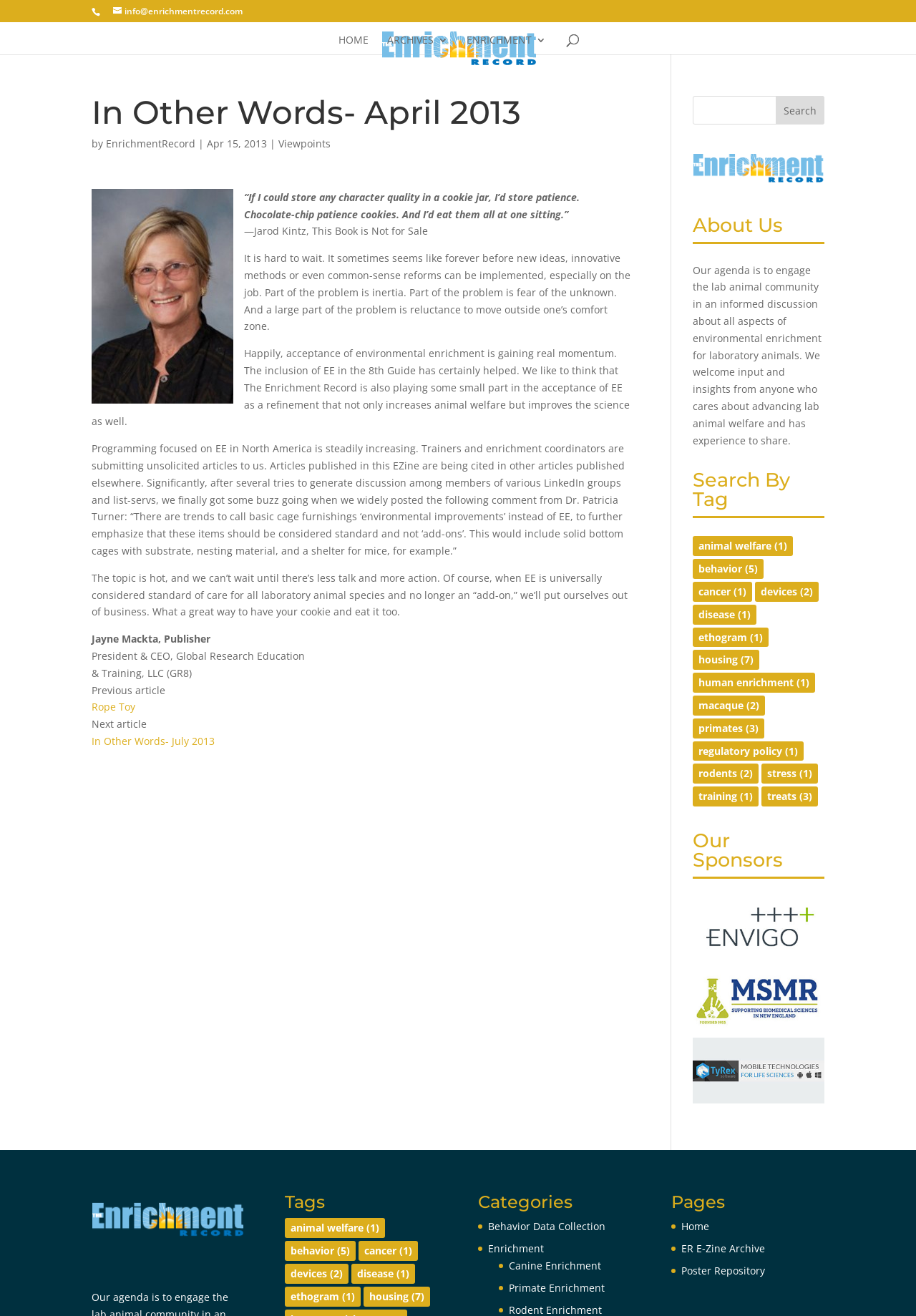Could you determine the bounding box coordinates of the clickable element to complete the instruction: "Search by tag 'animal welfare'"? Provide the coordinates as four float numbers between 0 and 1, i.e., [left, top, right, bottom].

[0.756, 0.408, 0.866, 0.423]